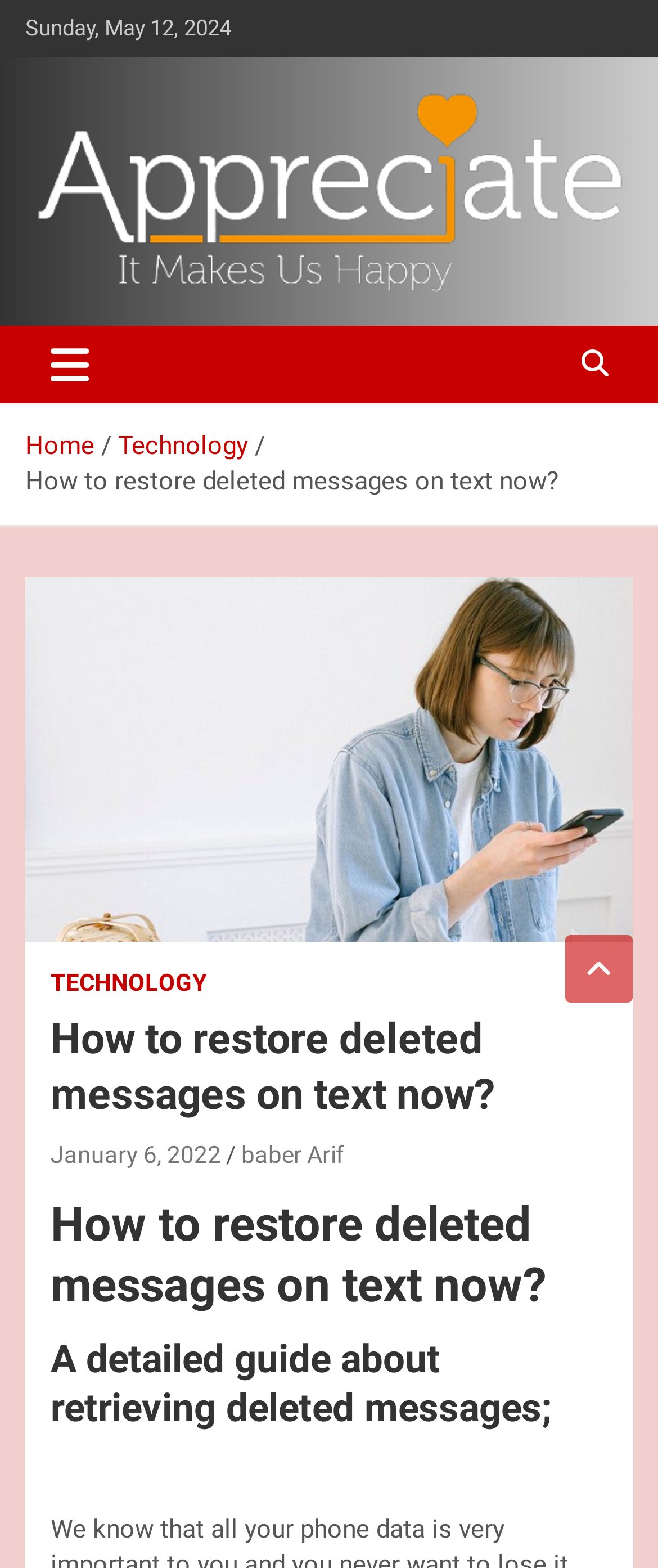Please indicate the bounding box coordinates for the clickable area to complete the following task: "Click on the 'Make & Appreciate' link". The coordinates should be specified as four float numbers between 0 and 1, i.e., [left, top, right, bottom].

[0.038, 0.056, 0.962, 0.082]